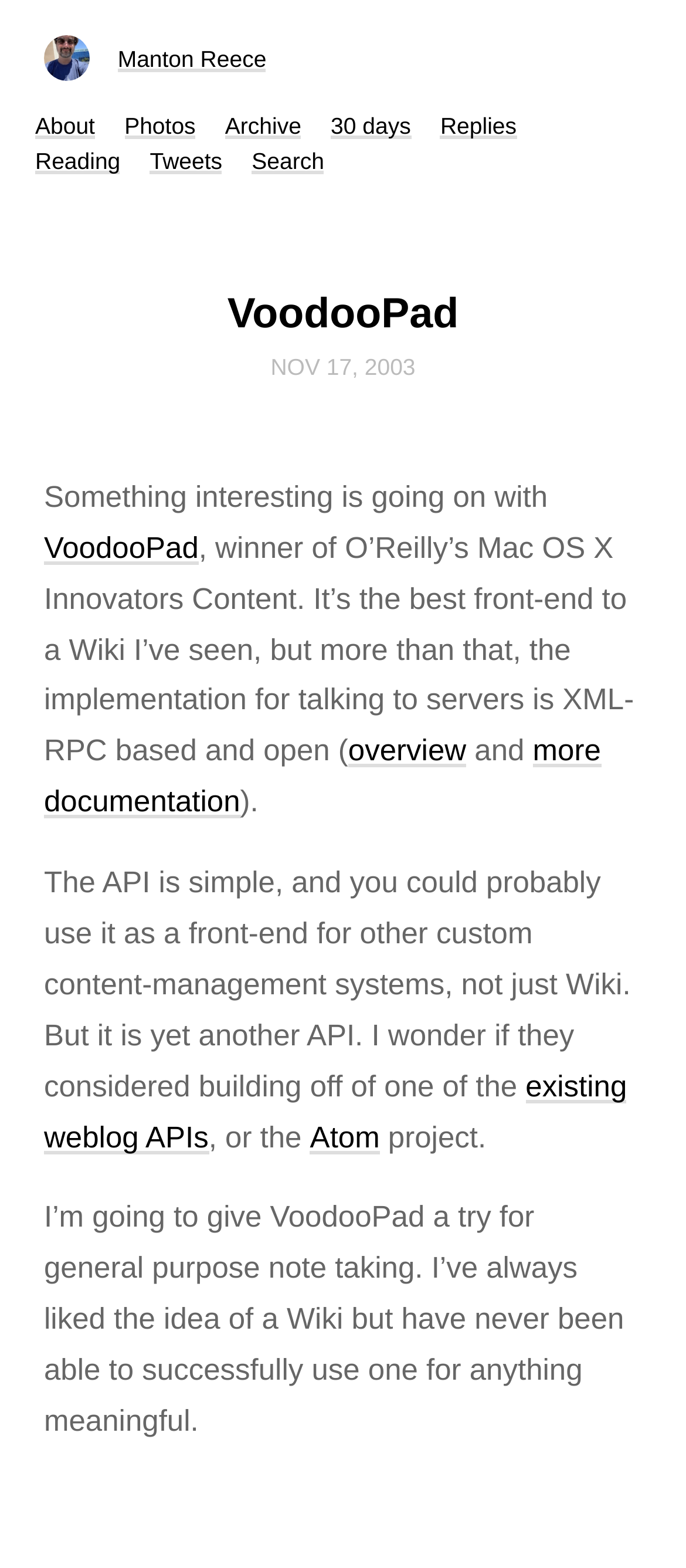Please identify the bounding box coordinates of the element that needs to be clicked to perform the following instruction: "view photos".

[0.181, 0.072, 0.285, 0.089]